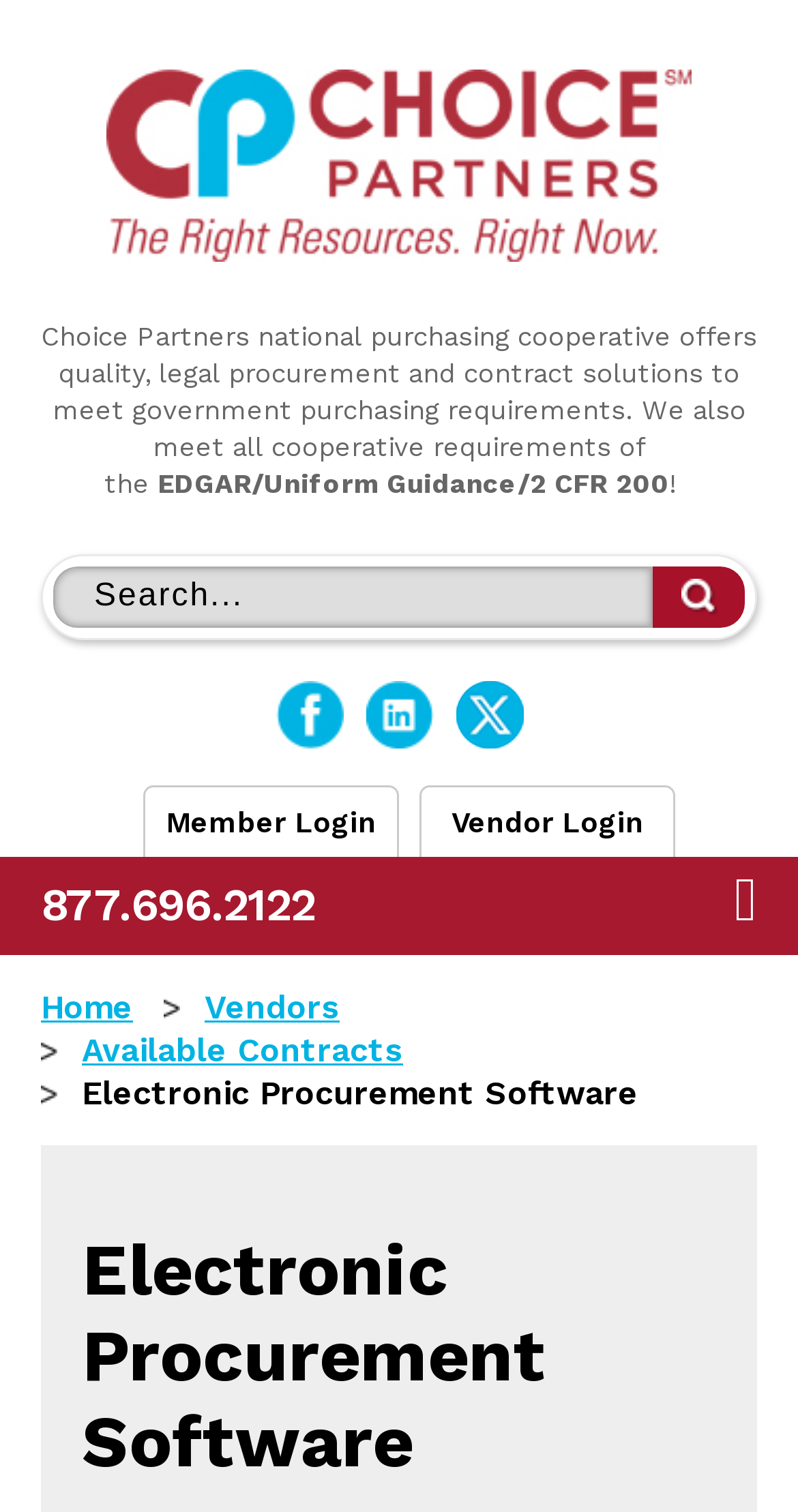Determine the coordinates of the bounding box that should be clicked to complete the instruction: "Login as a member". The coordinates should be represented by four float numbers between 0 and 1: [left, top, right, bottom].

[0.179, 0.519, 0.5, 0.567]